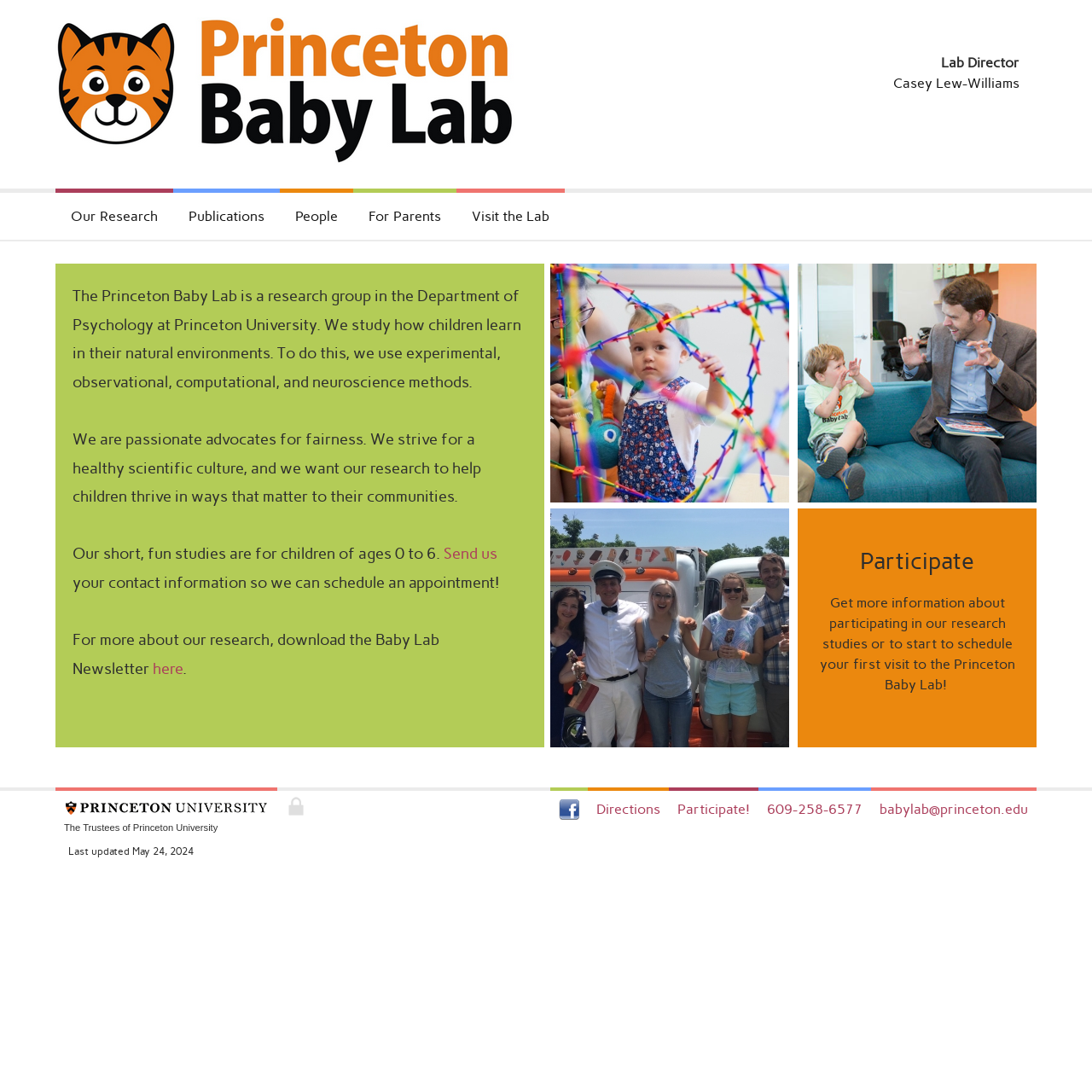Use one word or a short phrase to answer the question provided: 
What is the name of the laboratory?

Princeton Baby Laboratory